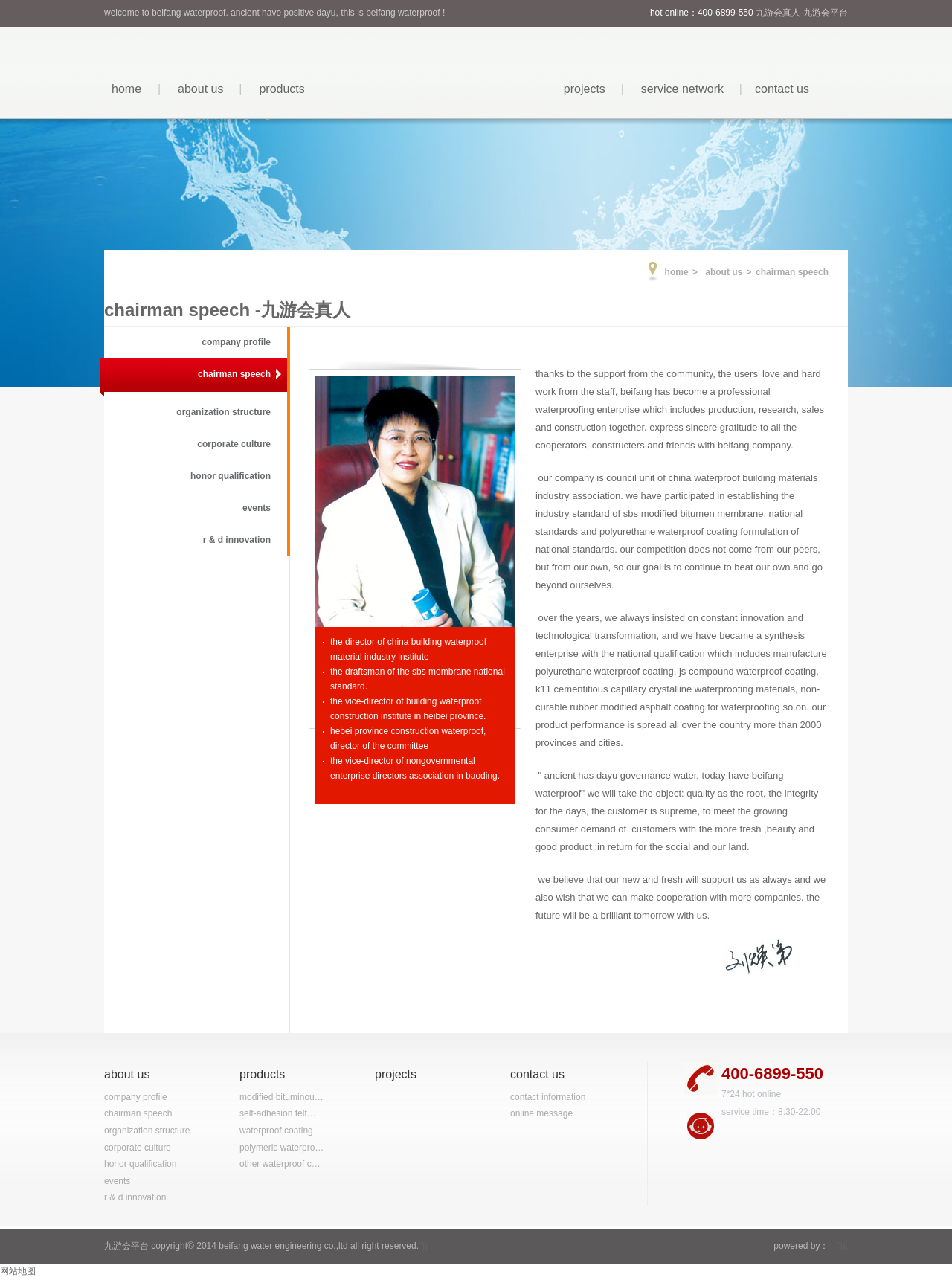Examine the image and give a thorough answer to the following question:
What is the company's service time?

The company's service time is mentioned below the hotline, which is from 8:30 to 22:00.